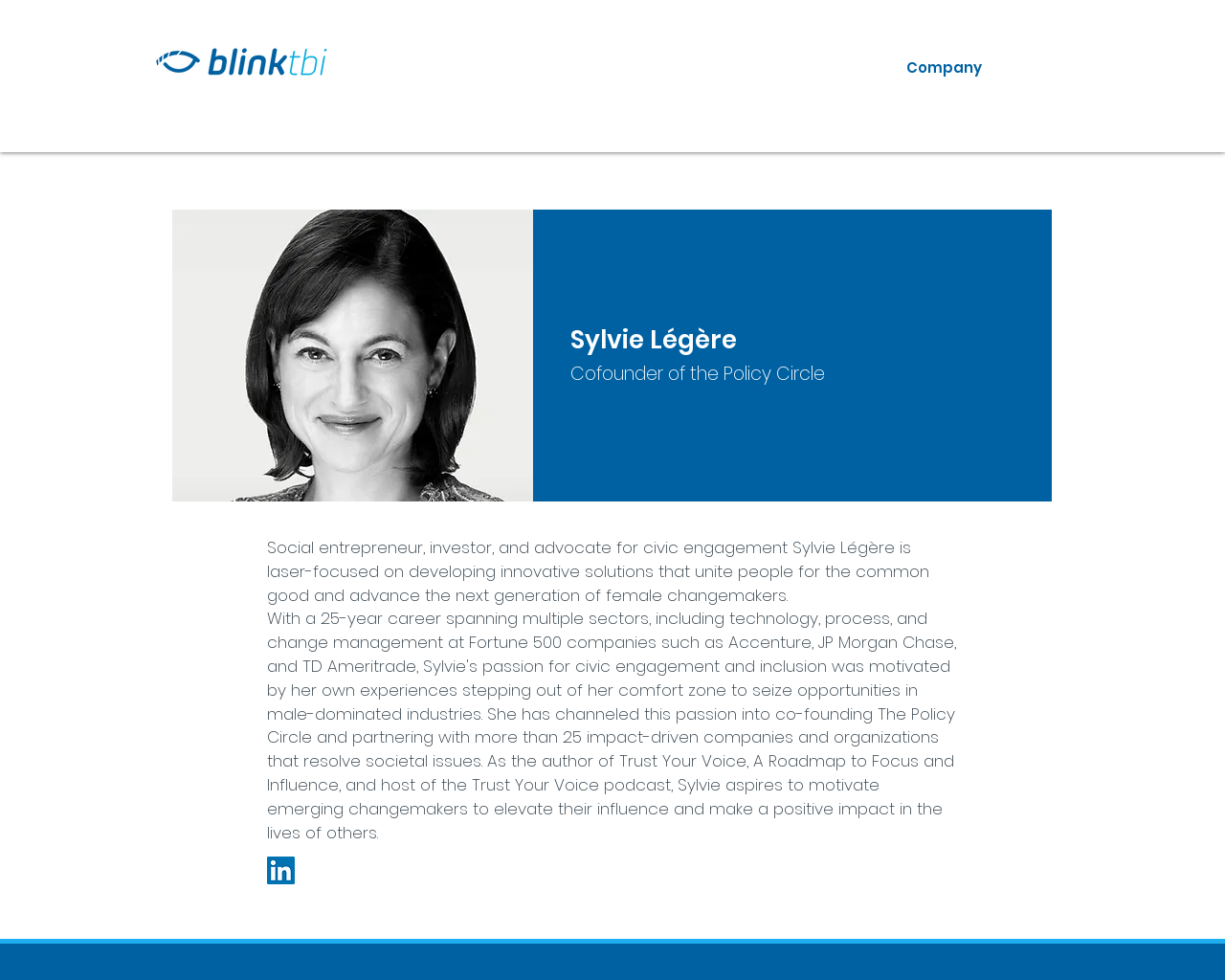What is the name of the organization Sylvie Légère co-founded?
Answer with a single word or short phrase according to what you see in the image.

The Policy Circle